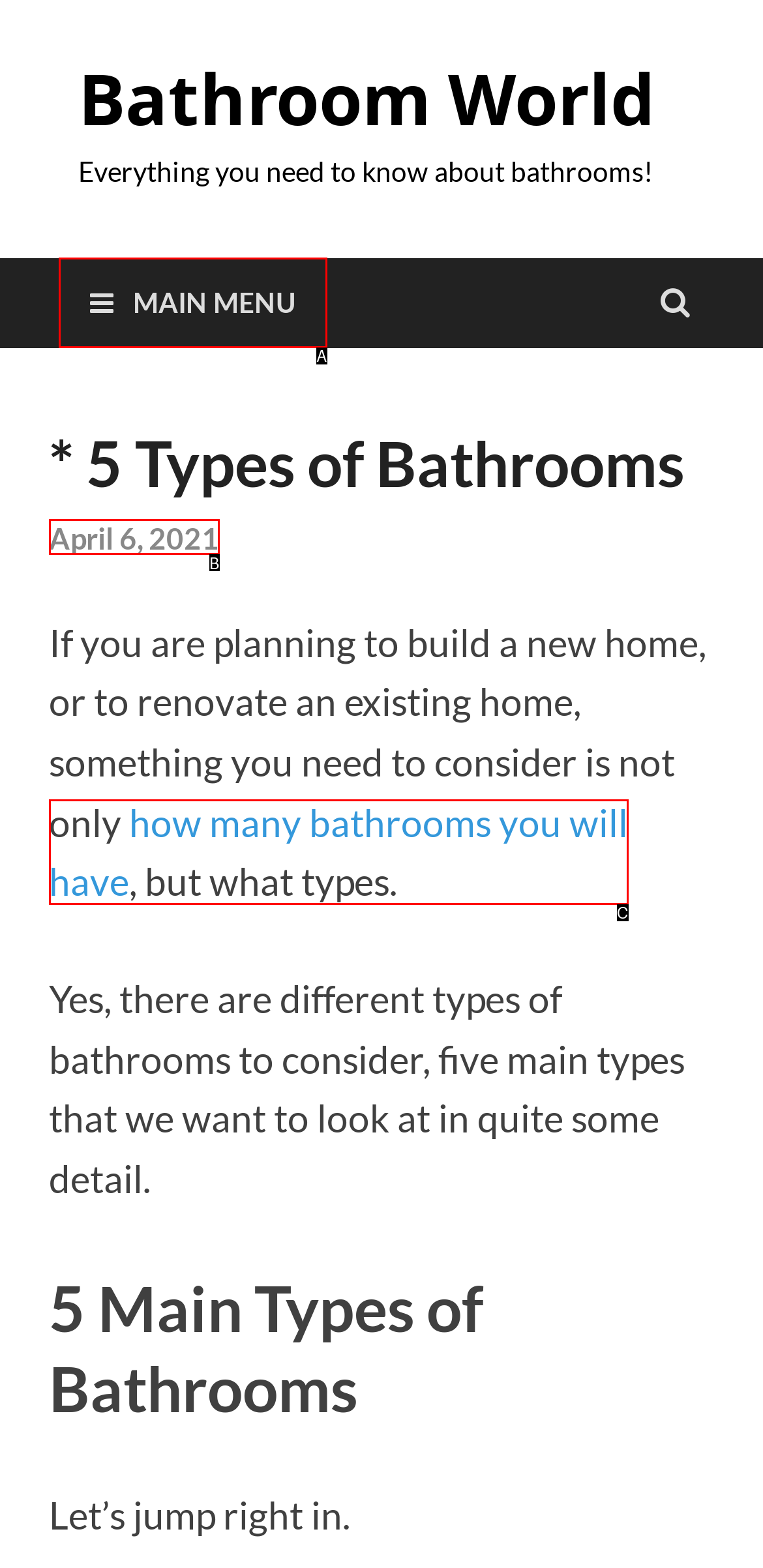Identify the HTML element that best fits the description: April 6, 2021February 6, 2023. Respond with the letter of the corresponding element.

B